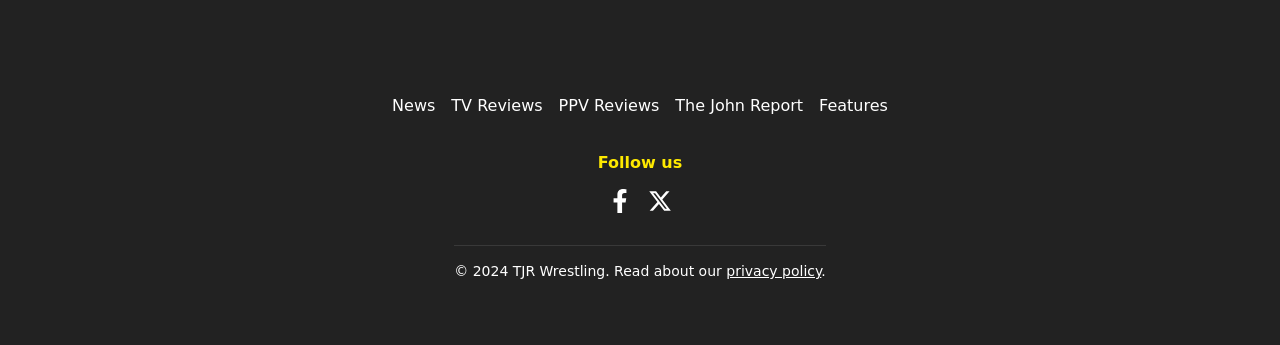Locate the bounding box coordinates of the clickable region to complete the following instruction: "Read the privacy policy."

[0.567, 0.764, 0.642, 0.81]